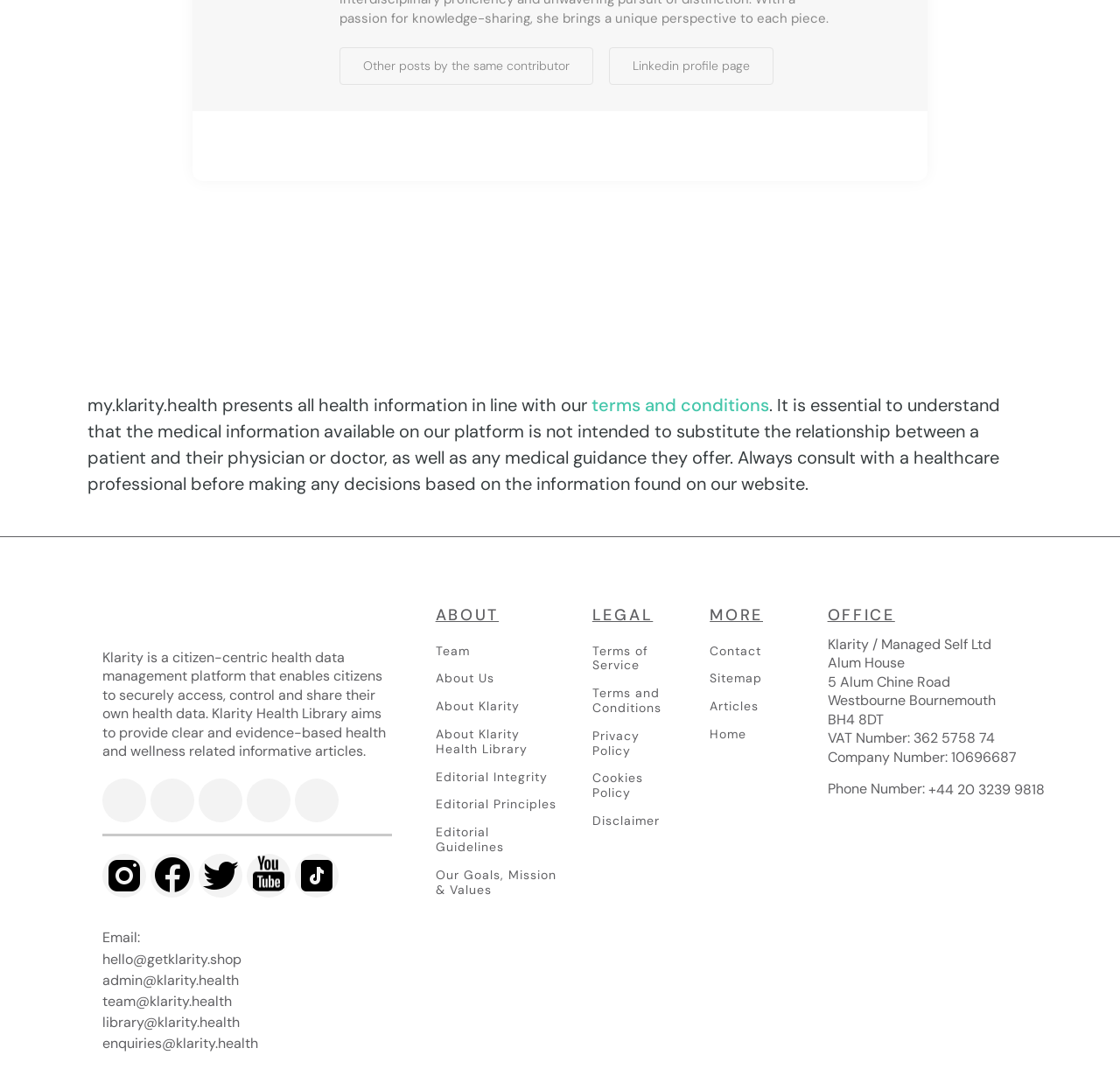Determine the bounding box coordinates of the region to click in order to accomplish the following instruction: "Contact via email". Provide the coordinates as four float numbers between 0 and 1, specifically [left, top, right, bottom].

[0.091, 0.871, 0.215, 0.89]